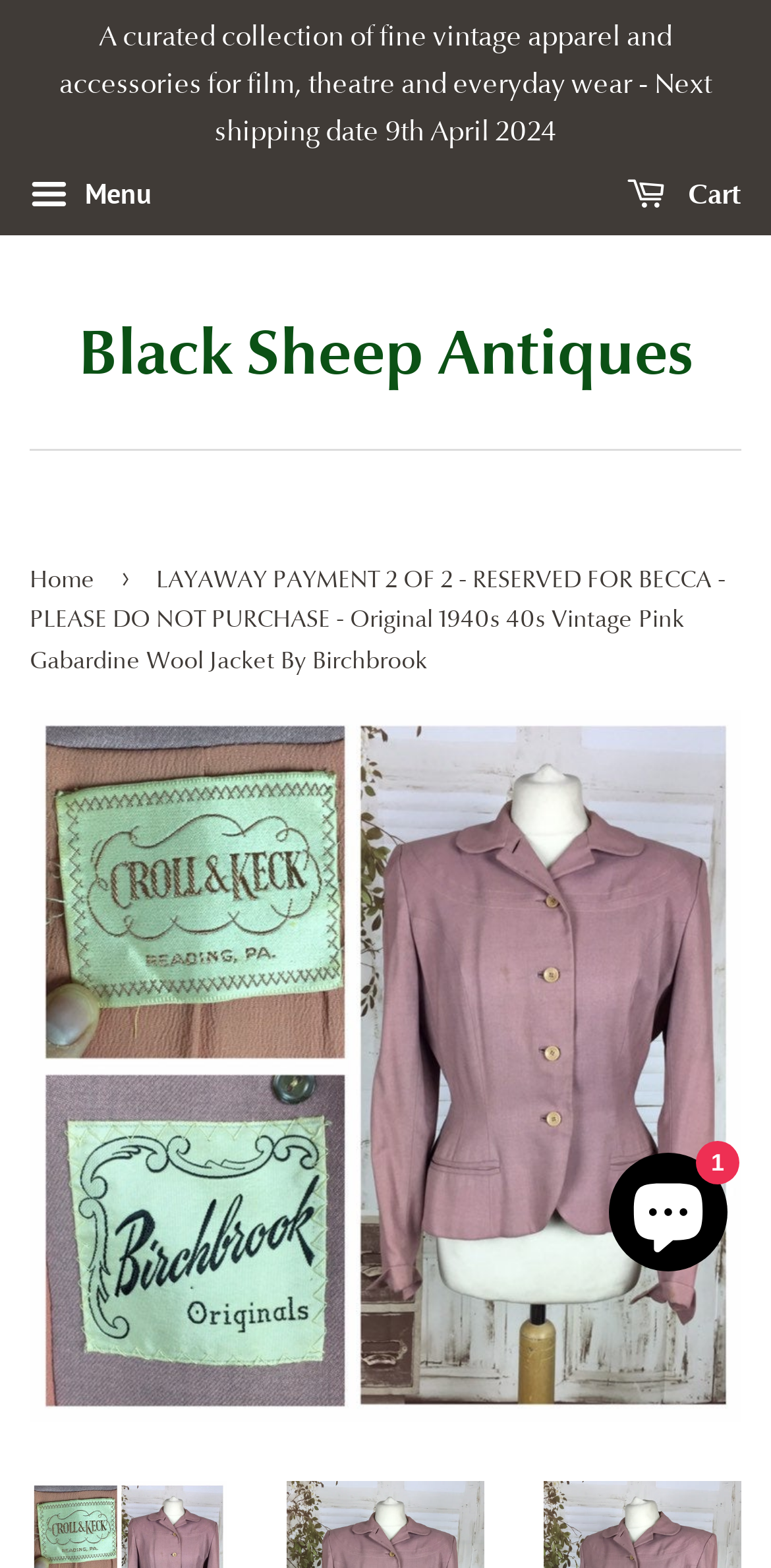Identify the bounding box coordinates for the UI element mentioned here: "1". Provide the coordinates as four float values between 0 and 1, i.e., [left, top, right, bottom].

[0.79, 0.735, 0.944, 0.811]